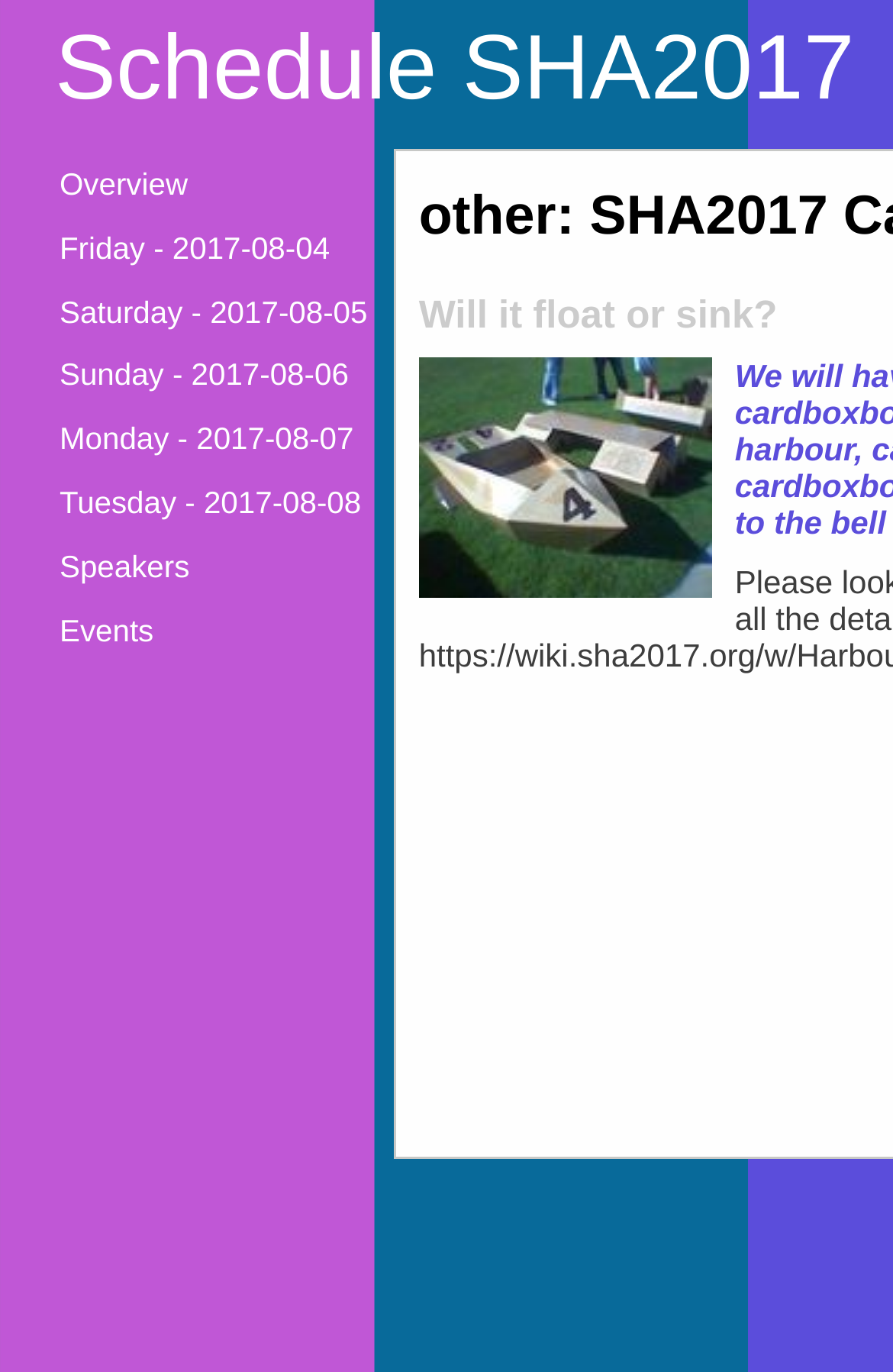Find the bounding box coordinates of the element I should click to carry out the following instruction: "Browse the events".

[0.067, 0.447, 0.172, 0.48]